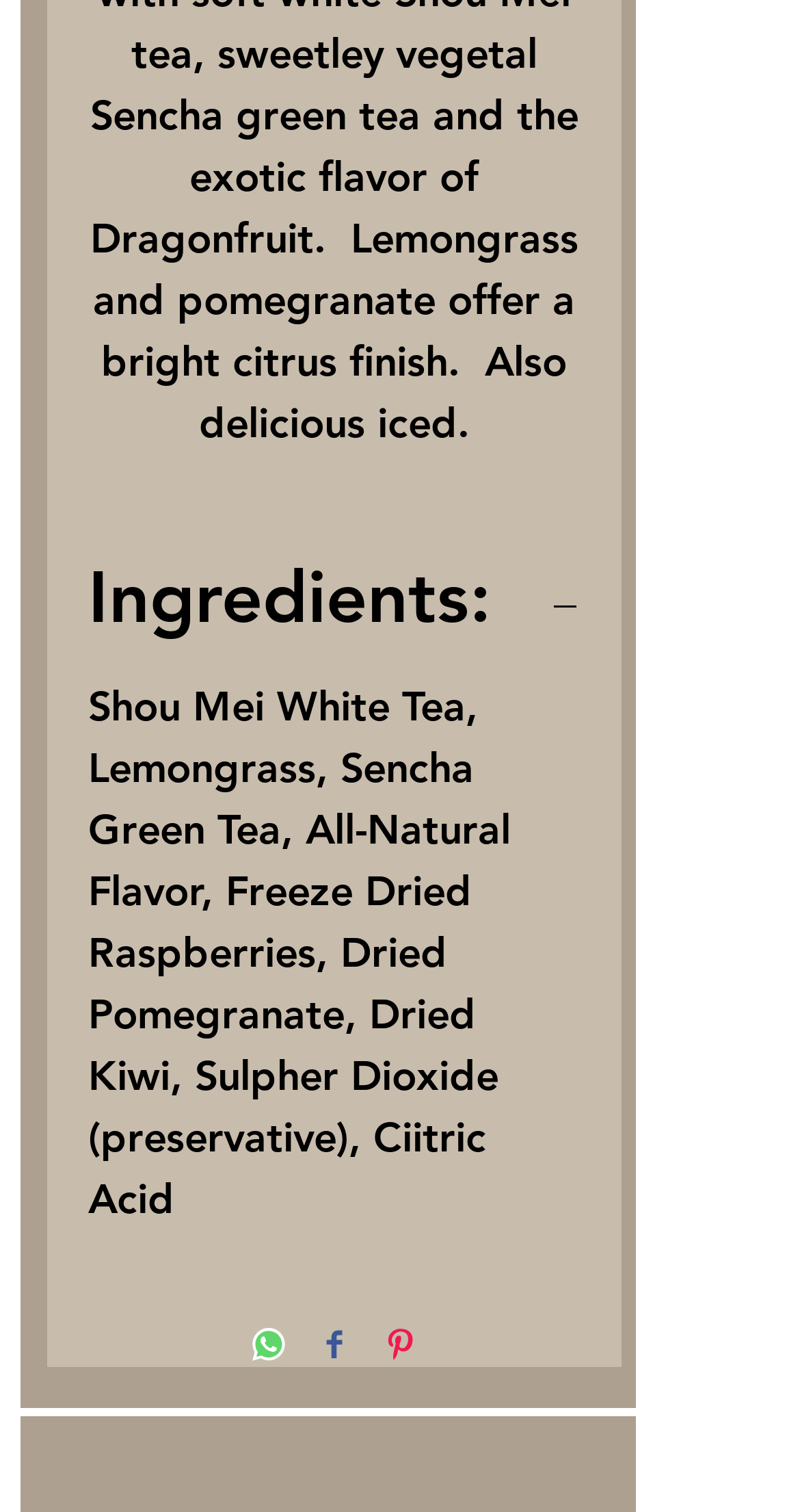Provide a brief response in the form of a single word or phrase:
What is the position of the 'Share on WhatsApp' button?

Above the 'Social Bar' section